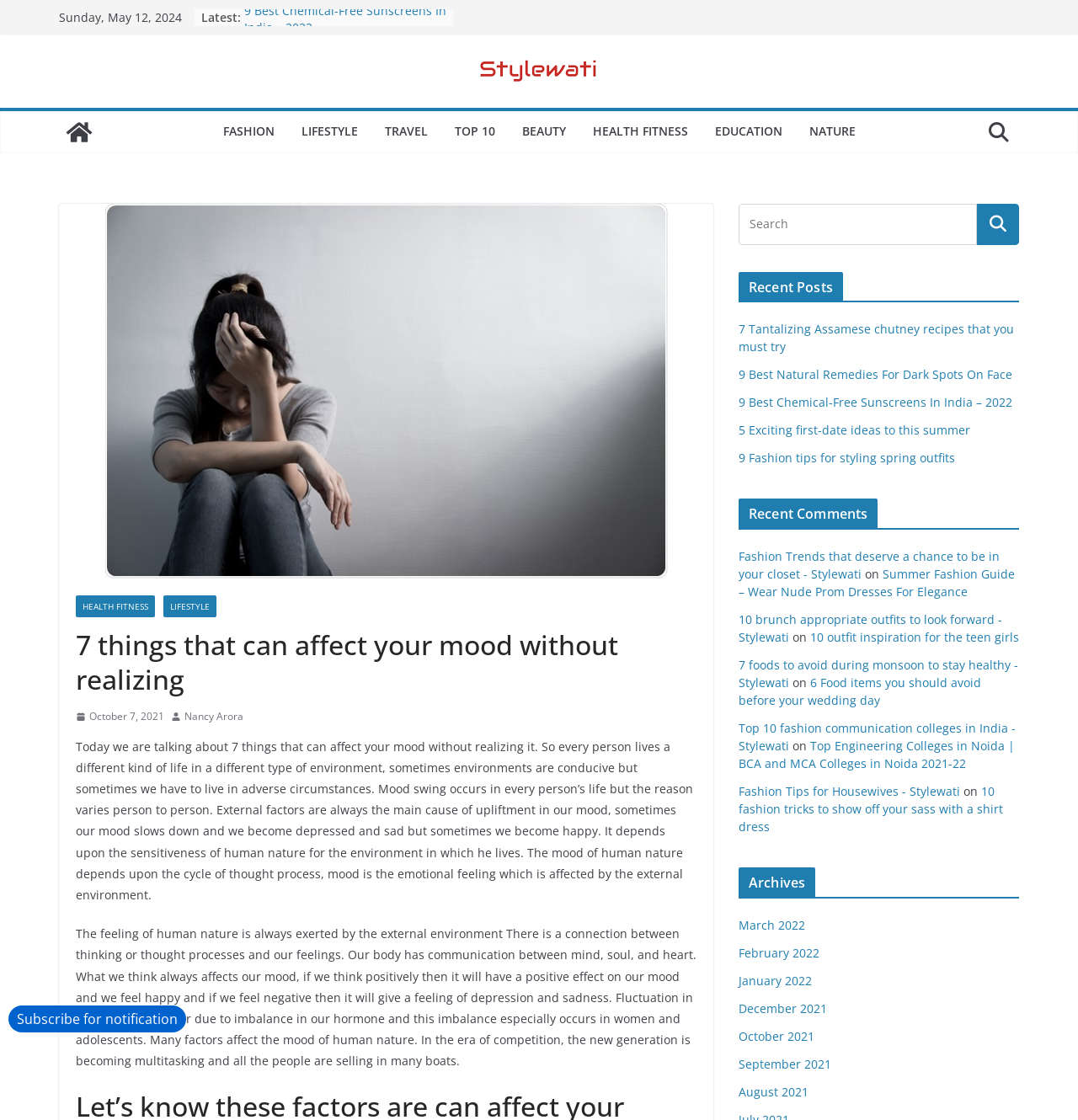Please specify the bounding box coordinates of the clickable region necessary for completing the following instruction: "Click on the Fashion category". The coordinates must consist of four float numbers between 0 and 1, i.e., [left, top, right, bottom].

[0.207, 0.107, 0.254, 0.129]